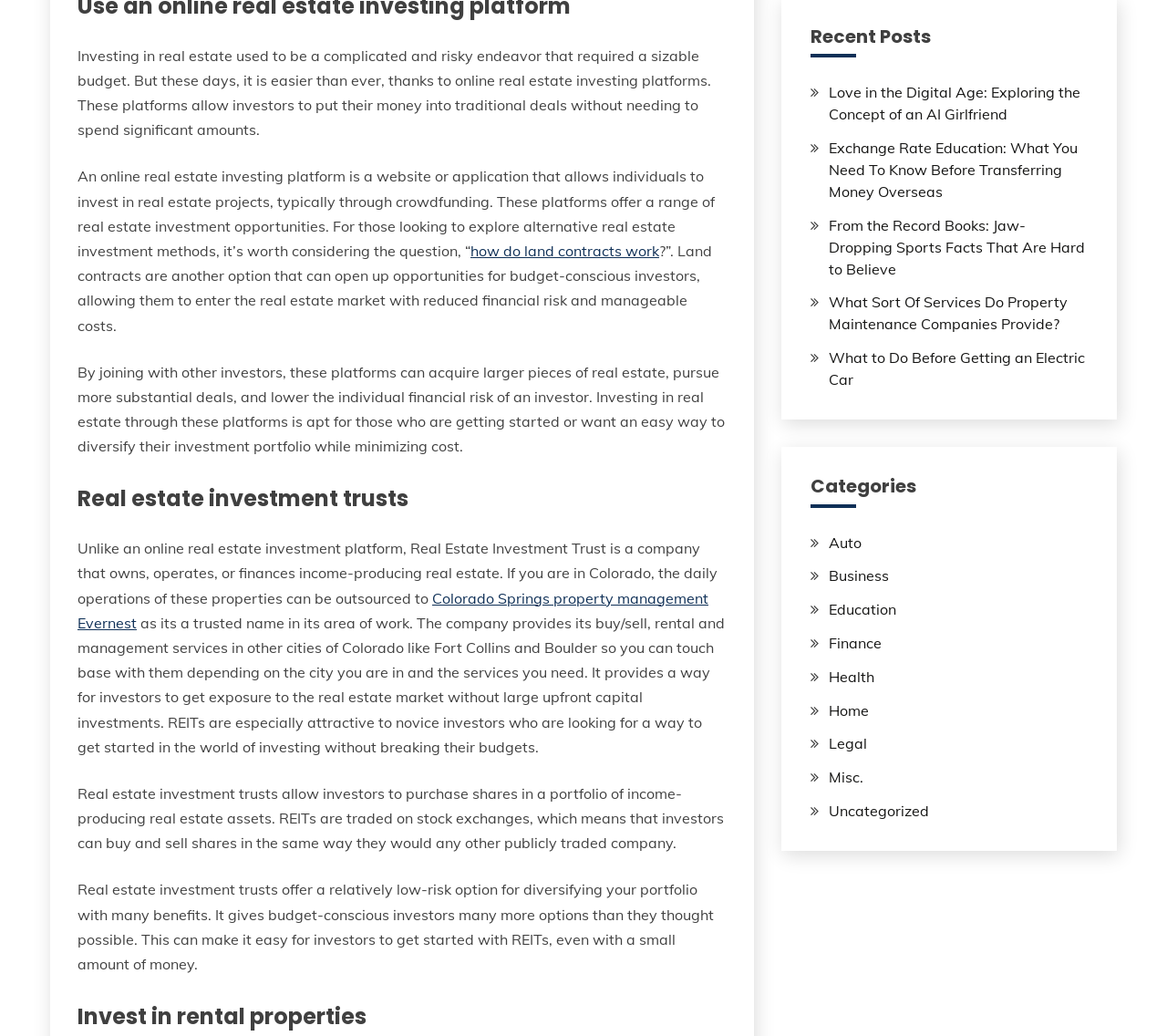Respond with a single word or phrase for the following question: 
What is the benefit of land contracts for investors?

Reduced financial risk